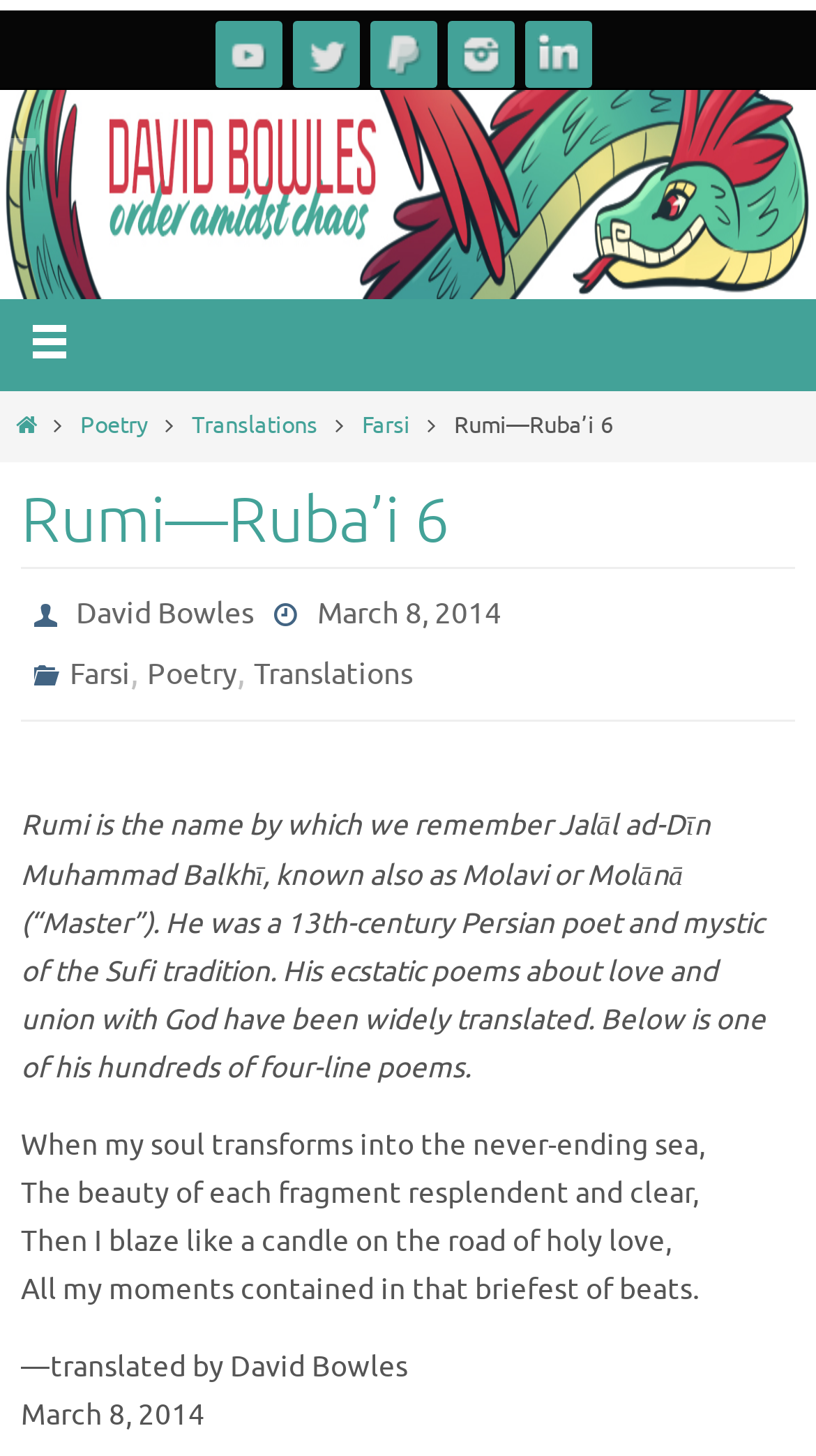Please specify the bounding box coordinates of the area that should be clicked to accomplish the following instruction: "Click the YouTube link". The coordinates should consist of four float numbers between 0 and 1, i.e., [left, top, right, bottom].

[0.263, 0.014, 0.345, 0.06]